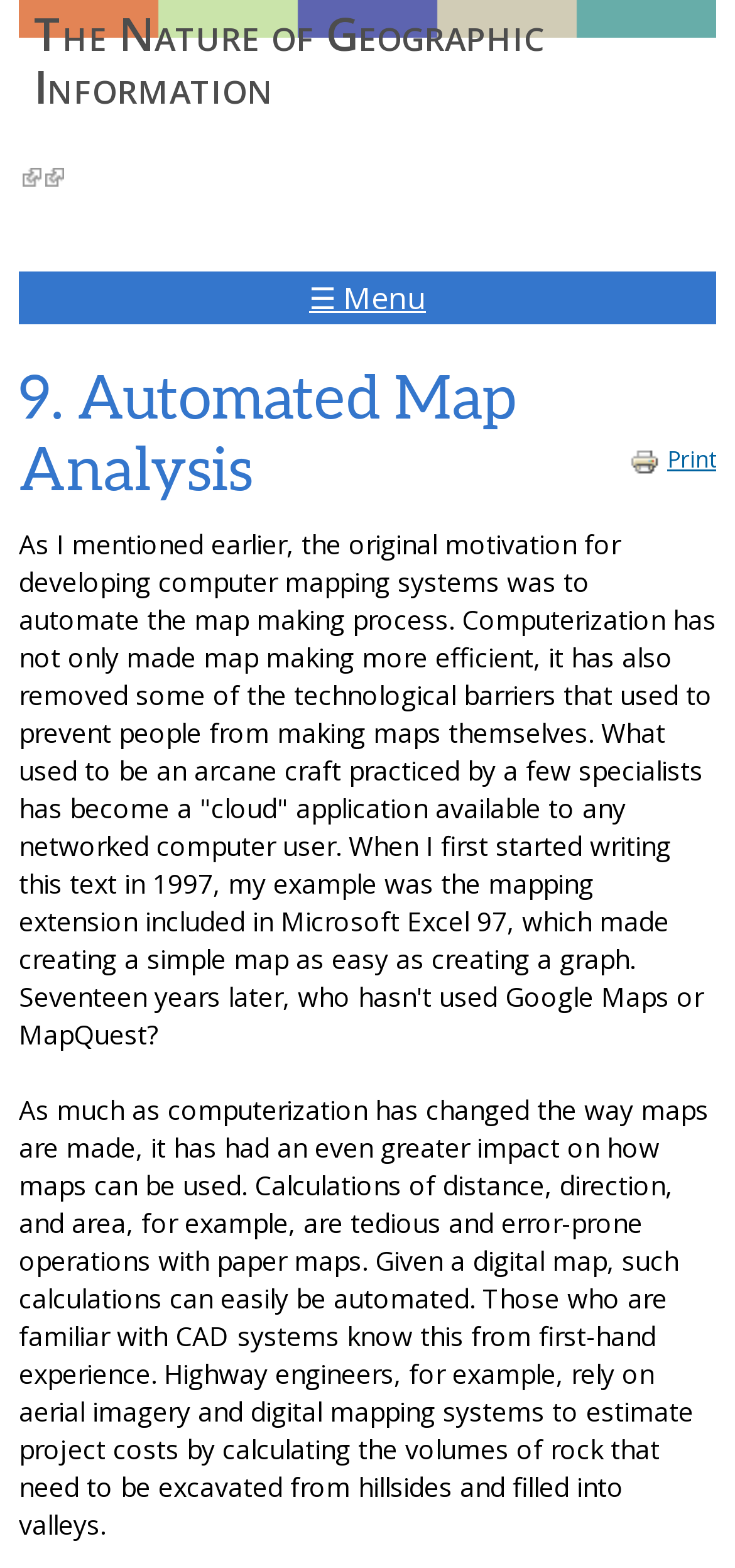What is the profession mentioned that relies on aerial imagery and digital mapping systems?
Provide a fully detailed and comprehensive answer to the question.

The webpage states that highway engineers rely on aerial imagery and digital mapping systems to estimate project costs by calculating the volumes of rock that need to be excavated from hillsides and filled into valleys.